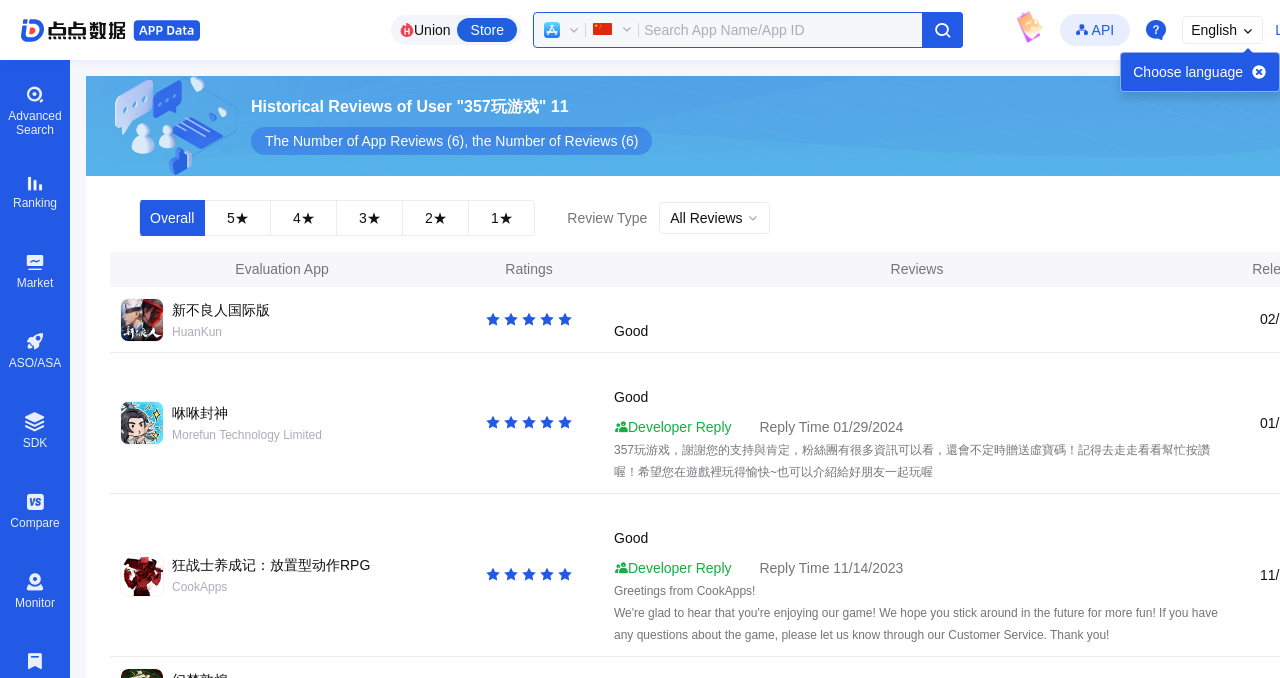Can you determine the bounding box coordinates of the area that needs to be clicked to fulfill the following instruction: "View Overall reviews"?

[0.109, 0.295, 0.16, 0.348]